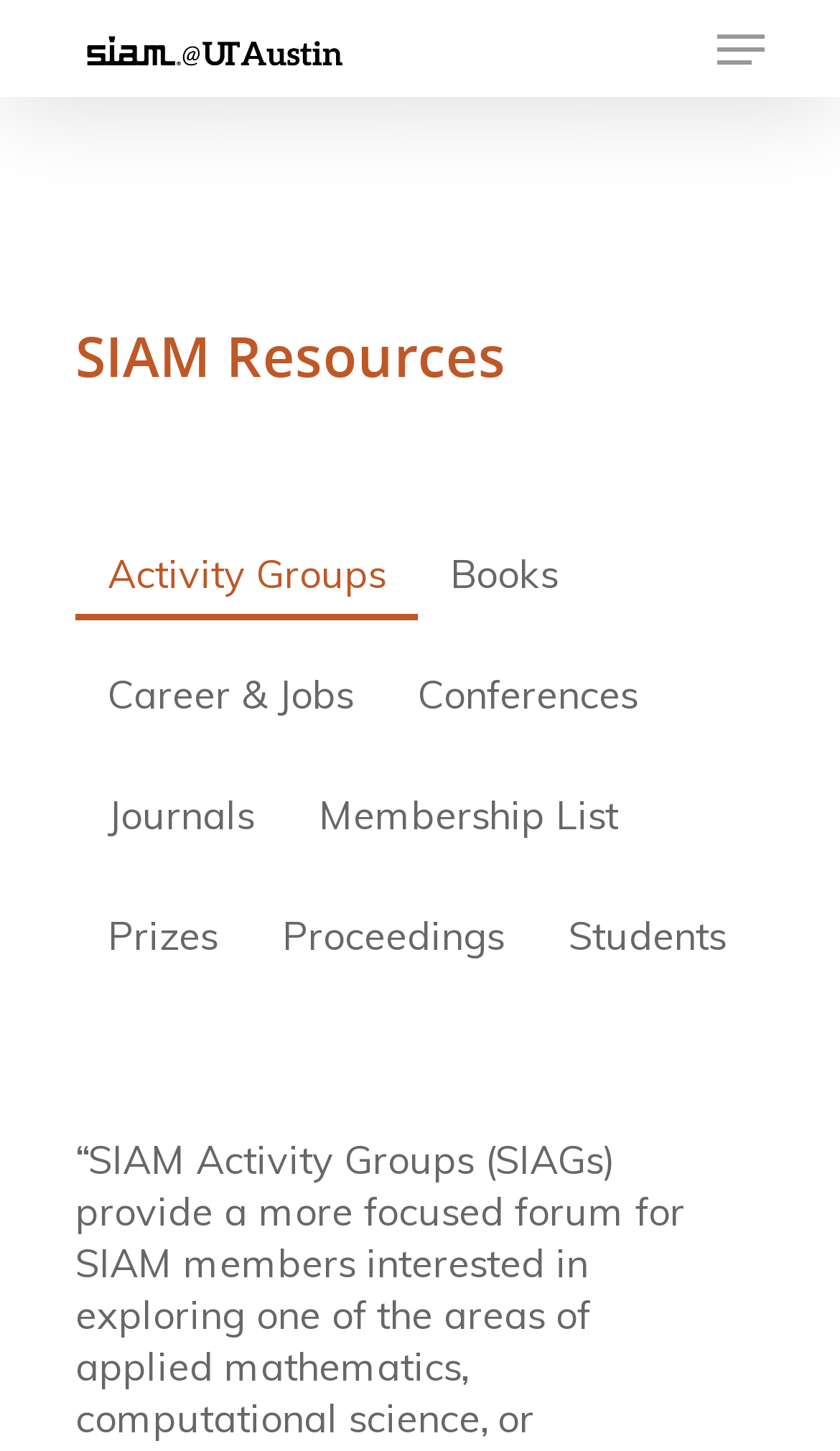Please locate the bounding box coordinates of the region I need to click to follow this instruction: "explore Activity Groups".

[0.09, 0.343, 0.497, 0.428]